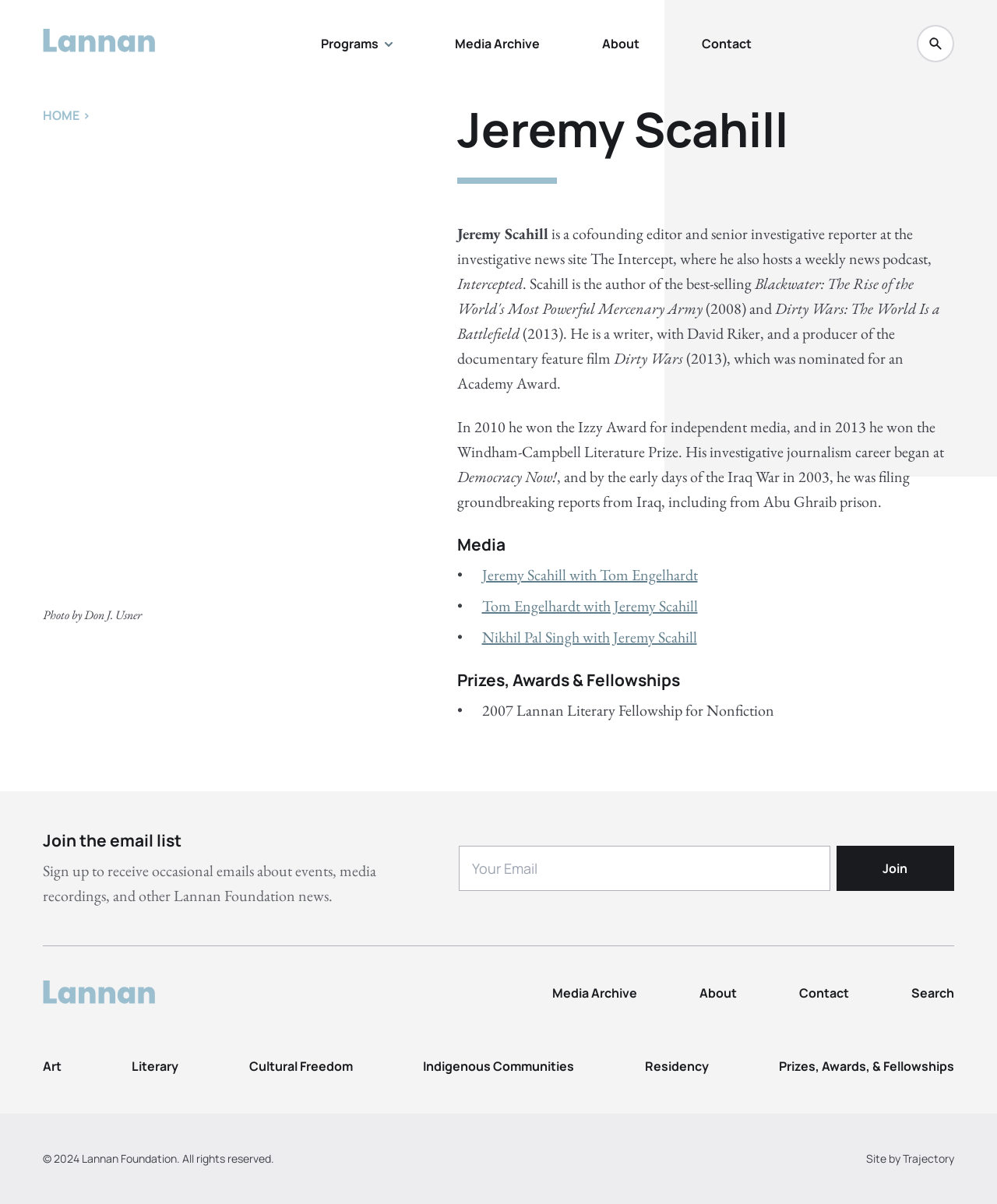What is the name of the organization that Jeremy Scahill is affiliated with?
Examine the image closely and answer the question with as much detail as possible.

The webpage is from the Lannan Foundation website, and Jeremy Scahill is featured on the webpage, indicating his affiliation with the organization.